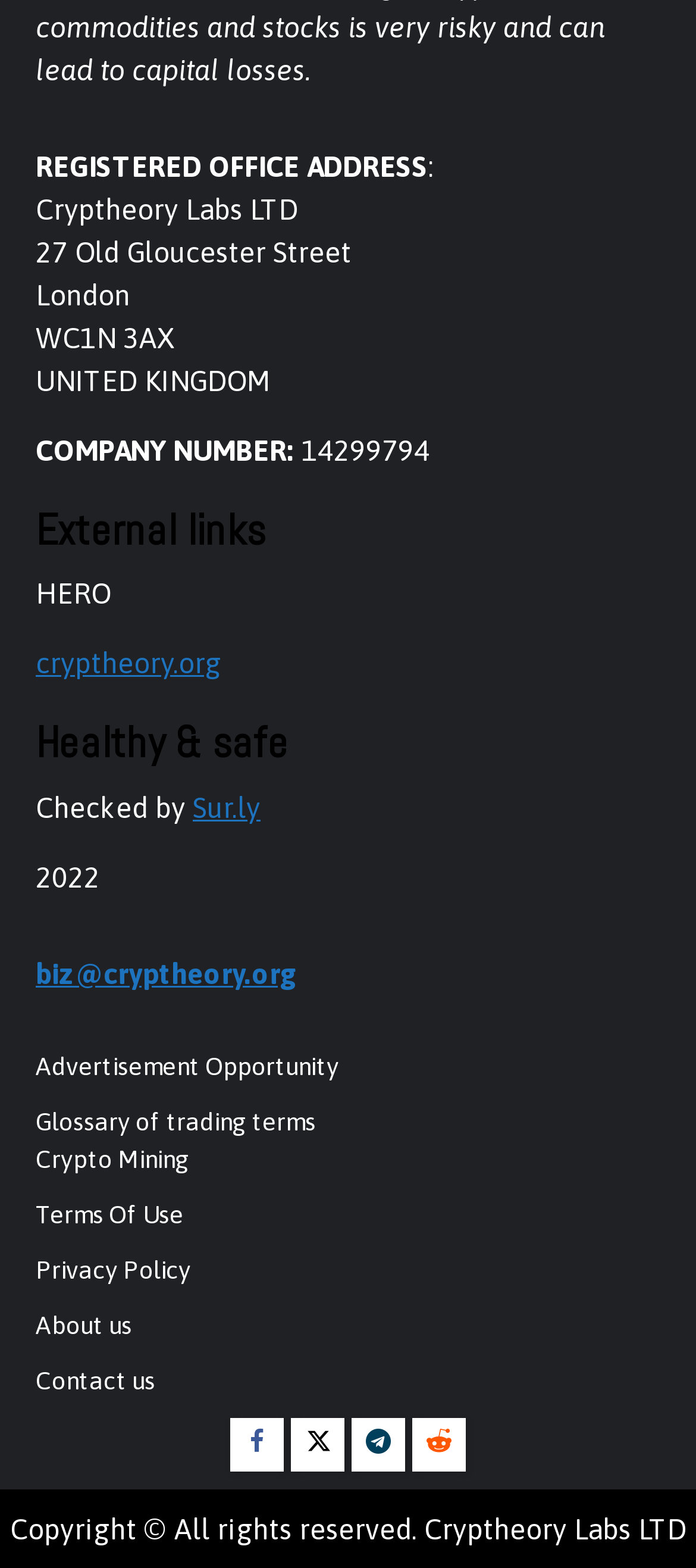Please study the image and answer the question comprehensively:
What is the company number?

The company number can be found in the 'REGISTERED OFFICE ADDRESS' section, where it is stated as 'COMPANY NUMBER: 14299794'.